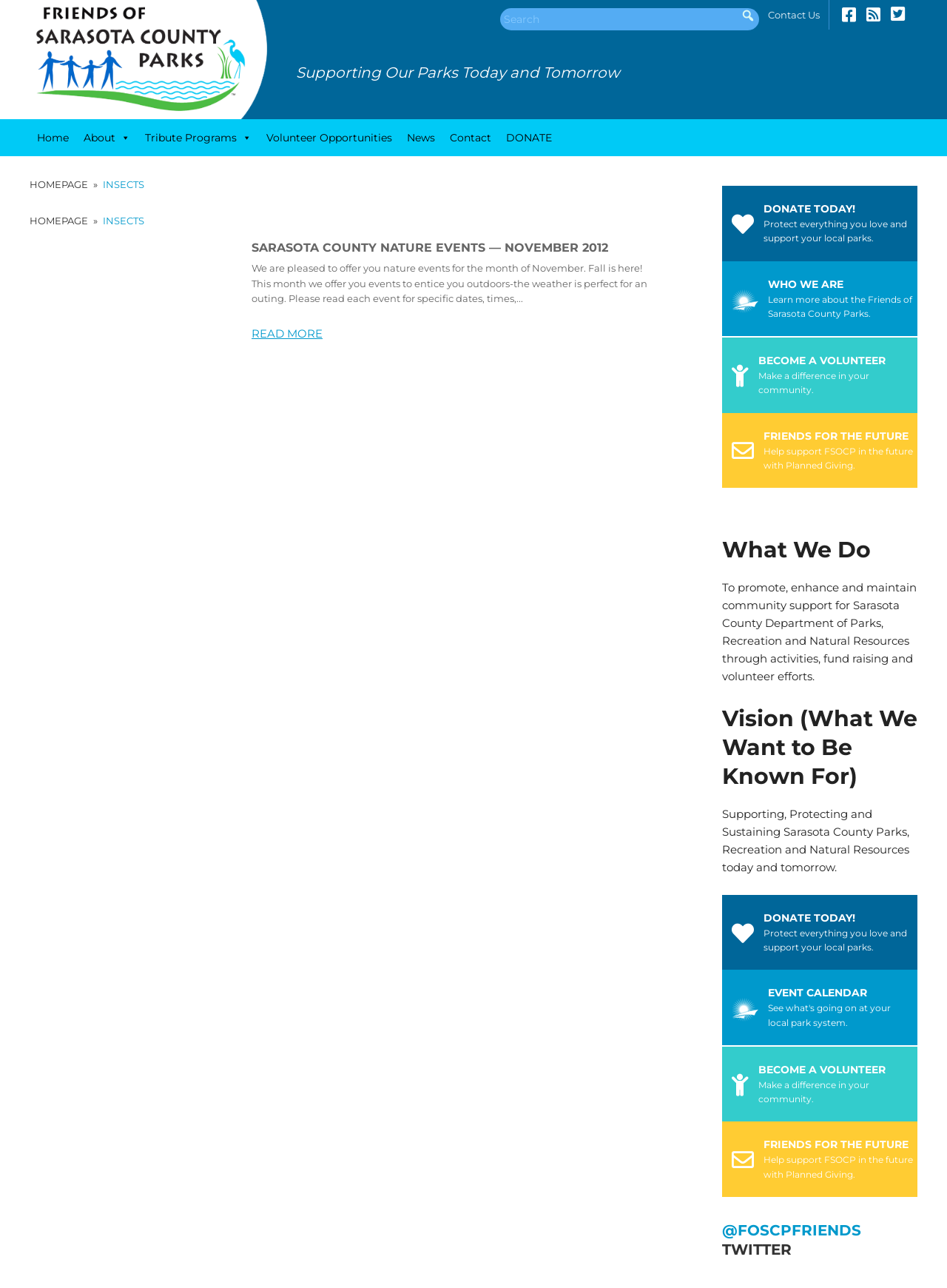Describe in detail what you see on the webpage.

The webpage is about the Friends of Sarasota County Parks, a non-profit organization dedicated to preserving and improving parks, recreation areas, and natural resources. 

At the top left corner, there is a logo, which is an image linked to the homepage. Next to the logo, there is a search box with a label "Search". On the top right corner, there are several social media links, including "Contact Us", "Facebook", "RSS", and another unknown link. 

Below the top section, there is a heading "Supporting Our Parks Today and Tomorrow". Underneath, there is a navigation menu with links to "Home", "About", "Tribute Programs", "Volunteer Opportunities", "News", "Contact", and "DONATE". 

The main content of the webpage is divided into two sections. The left section has a heading "SARASOTA COUNTY NATURE EVENTS — NOVEMBER 2012" and lists several nature events for the month of November. There is a "READ MORE" link at the bottom of the section. 

The right section has three columns of links and headings. The top column has links to "DONATE TODAY!", "WHO WE ARE", "BECOME A VOLUNTEER", and "FRIENDS FOR THE FUTURE". The middle column has a heading "What We Do" and a paragraph describing the organization's mission. Below that, there is a heading "Vision (What We Want to Be Known For)" and a paragraph describing the organization's vision. The bottom column has links to "DONATE TODAY!", "EVENT CALENDAR", "BECOME A VOLUNTEER", and "FRIENDS FOR THE FUTURE". 

At the very bottom of the webpage, there is a Twitter link with the handle "@FOSCPFRIENDS".